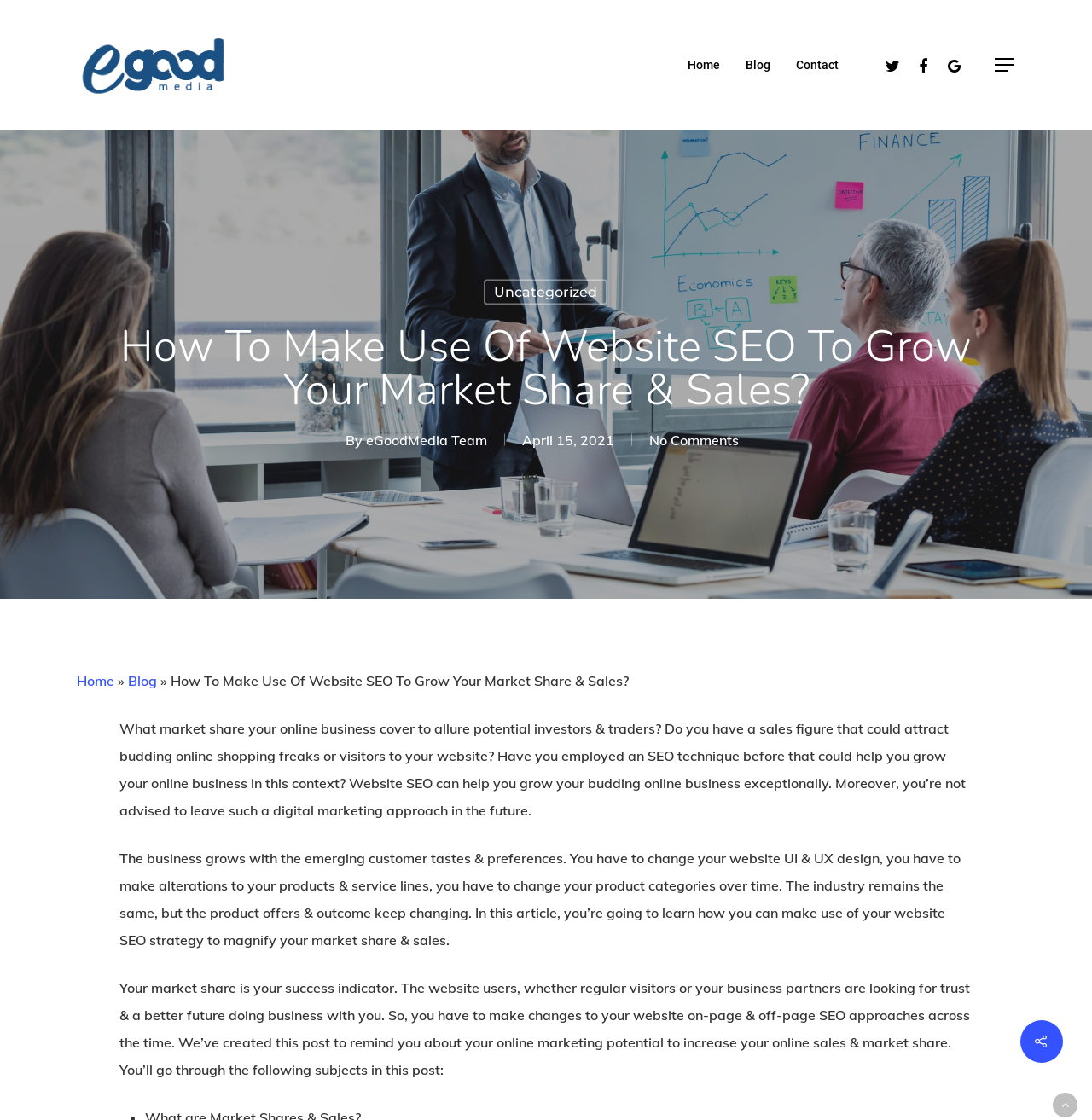Describe all significant elements and features of the webpage.

This webpage is about using website SEO to grow market share and sales. At the top left, there is a logo of "eGoodMedia | Digital Media Agency" with a link to the agency's website. Next to it, there are four navigation links: "Home", "Blog", "Contact", and a dropdown menu icon. 

Below the navigation links, there is a heading that reads "How To Make Use Of Website SEO To Grow Your Market Share & Sales?" followed by the author's name "eGoodMedia Team" and the date "April 15, 2021". 

On the right side of the heading, there is a link to "No Comments". Below the heading, there is a breadcrumb navigation with links to "Home" and "Blog". 

The main content of the webpage is a long article that discusses the importance of website SEO in growing market share and sales. The article is divided into several paragraphs, with some highlighted keywords such as "SEO technique", "products & service lines", "on-page & off-page SEO". 

At the bottom right of the webpage, there is a link with a icon.